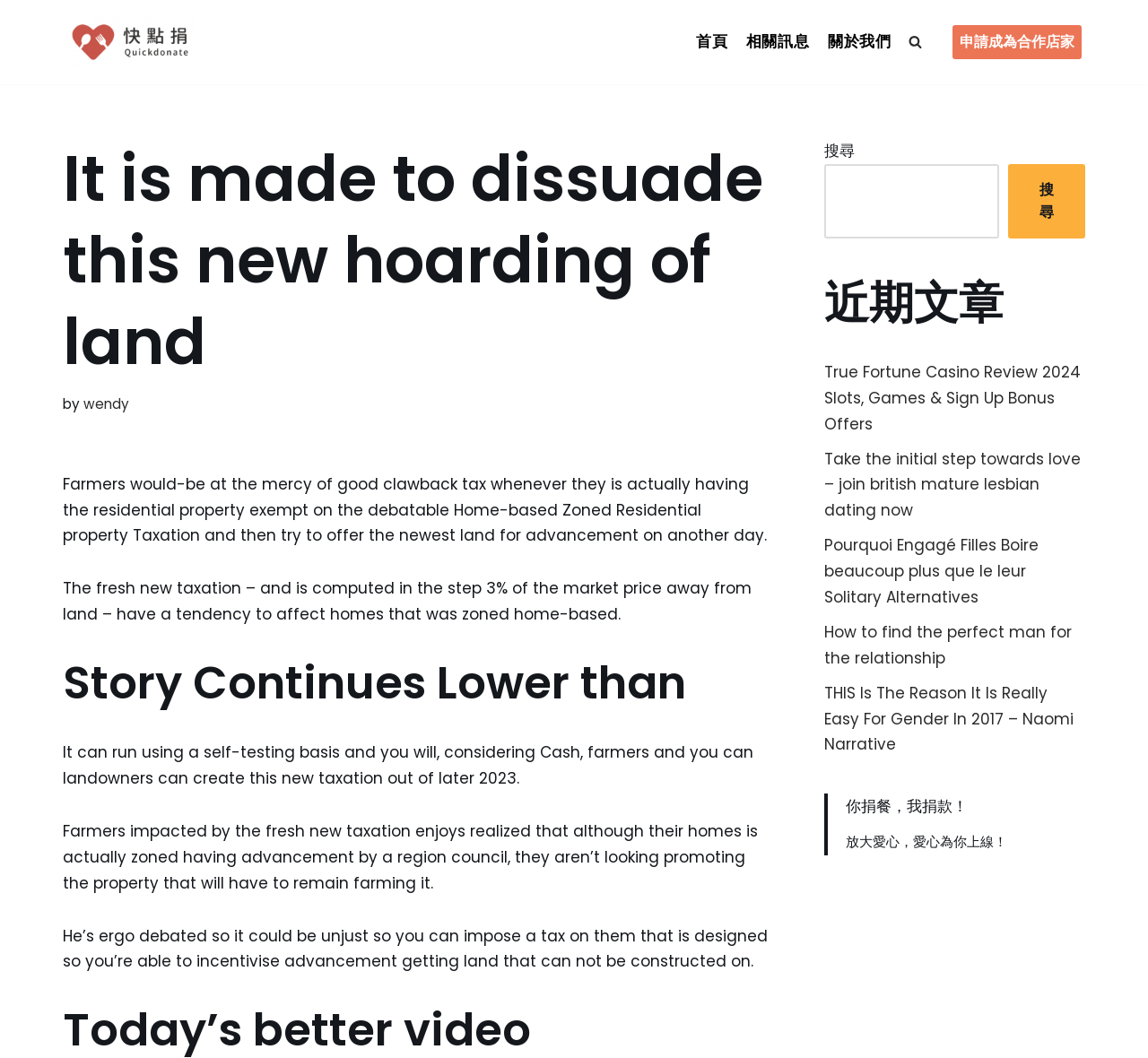What is the purpose of the website?
Provide a short answer using one word or a brief phrase based on the image.

Donate land